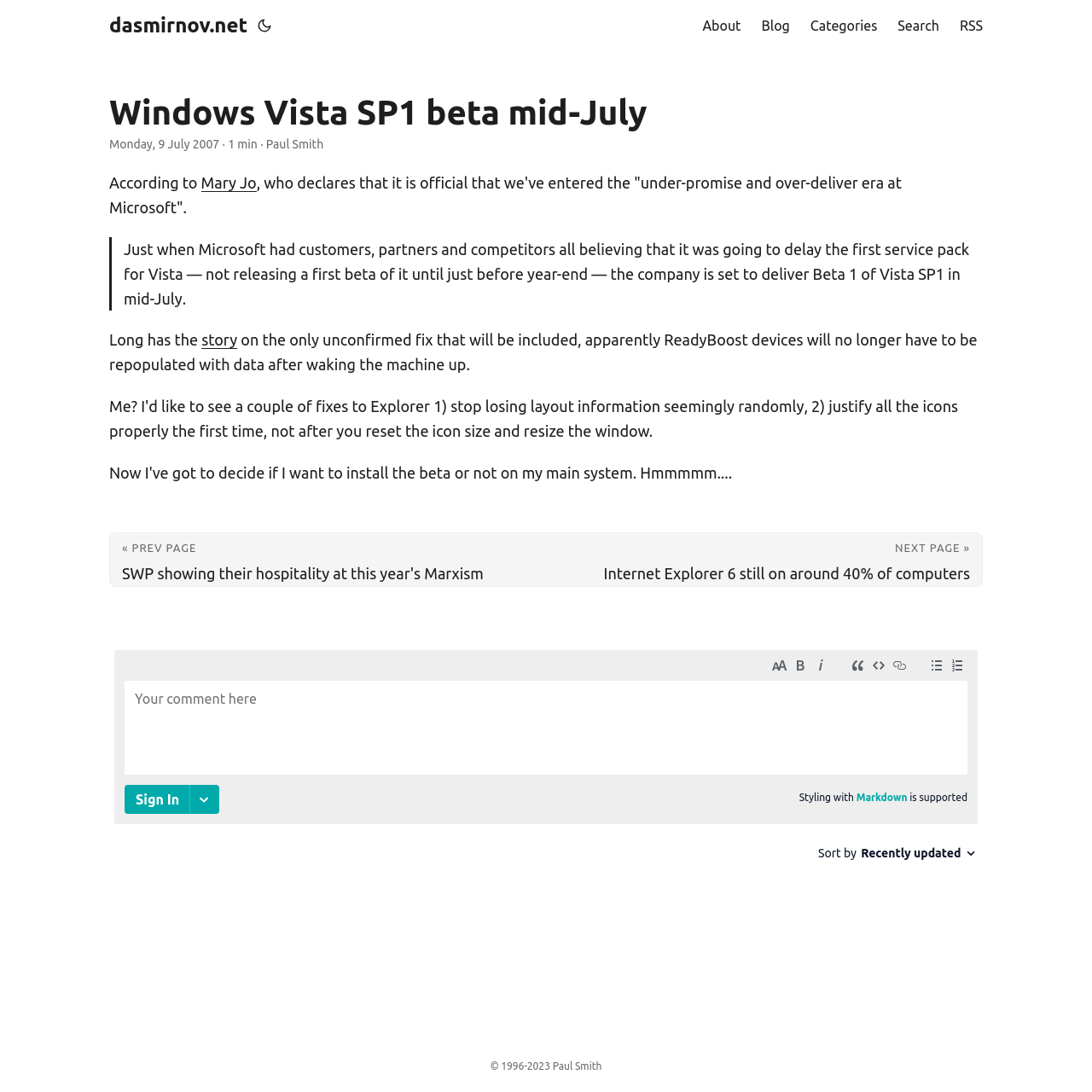Use the information in the screenshot to answer the question comprehensively: What is the author's name?

The author's name is found at the bottom of the webpage, in the copyright section, which states '© 1996-2023 Paul Smith'.